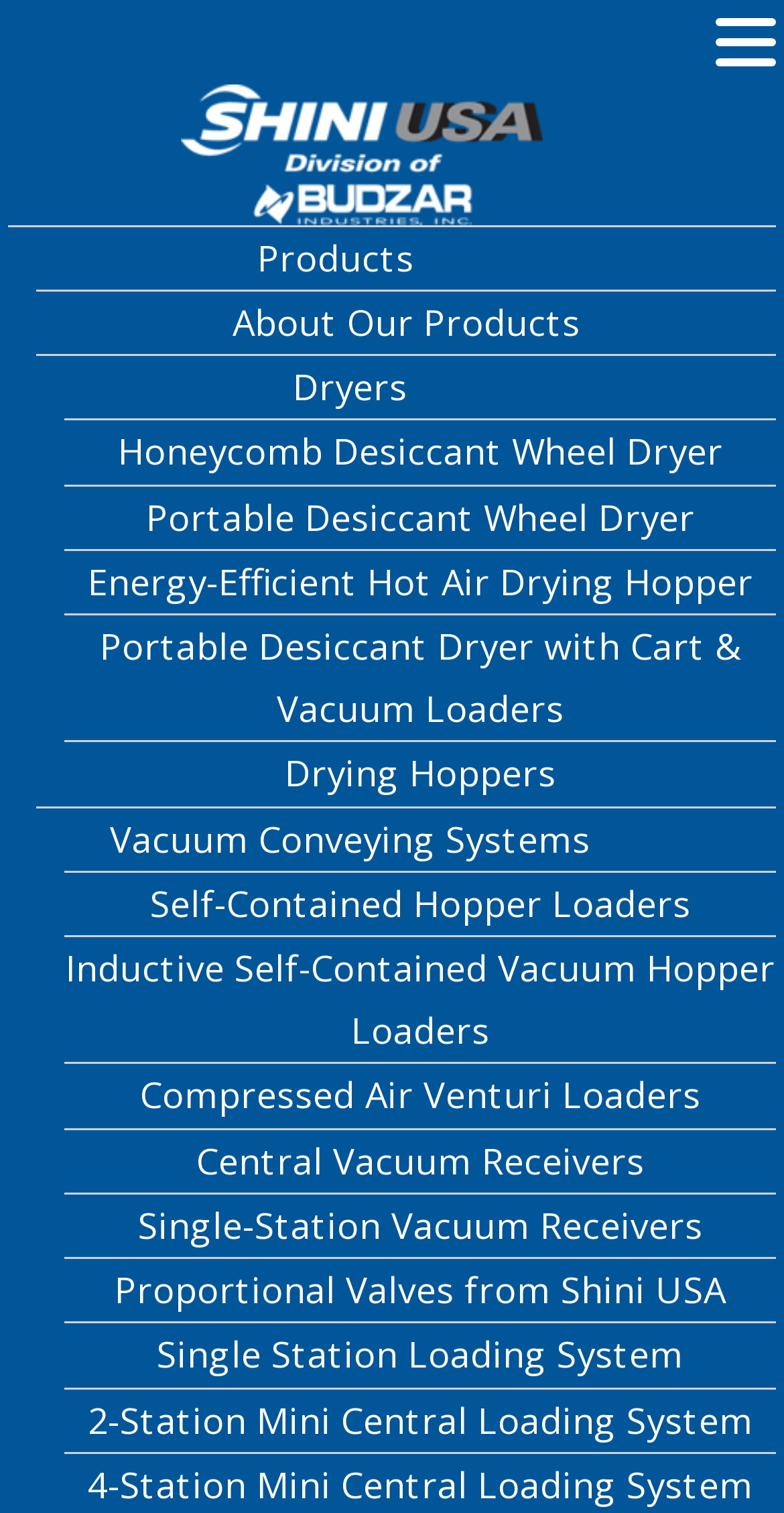Provide the bounding box coordinates of the section that needs to be clicked to accomplish the following instruction: "View products offered by Shini USA."

[0.01, 0.15, 0.846, 0.191]